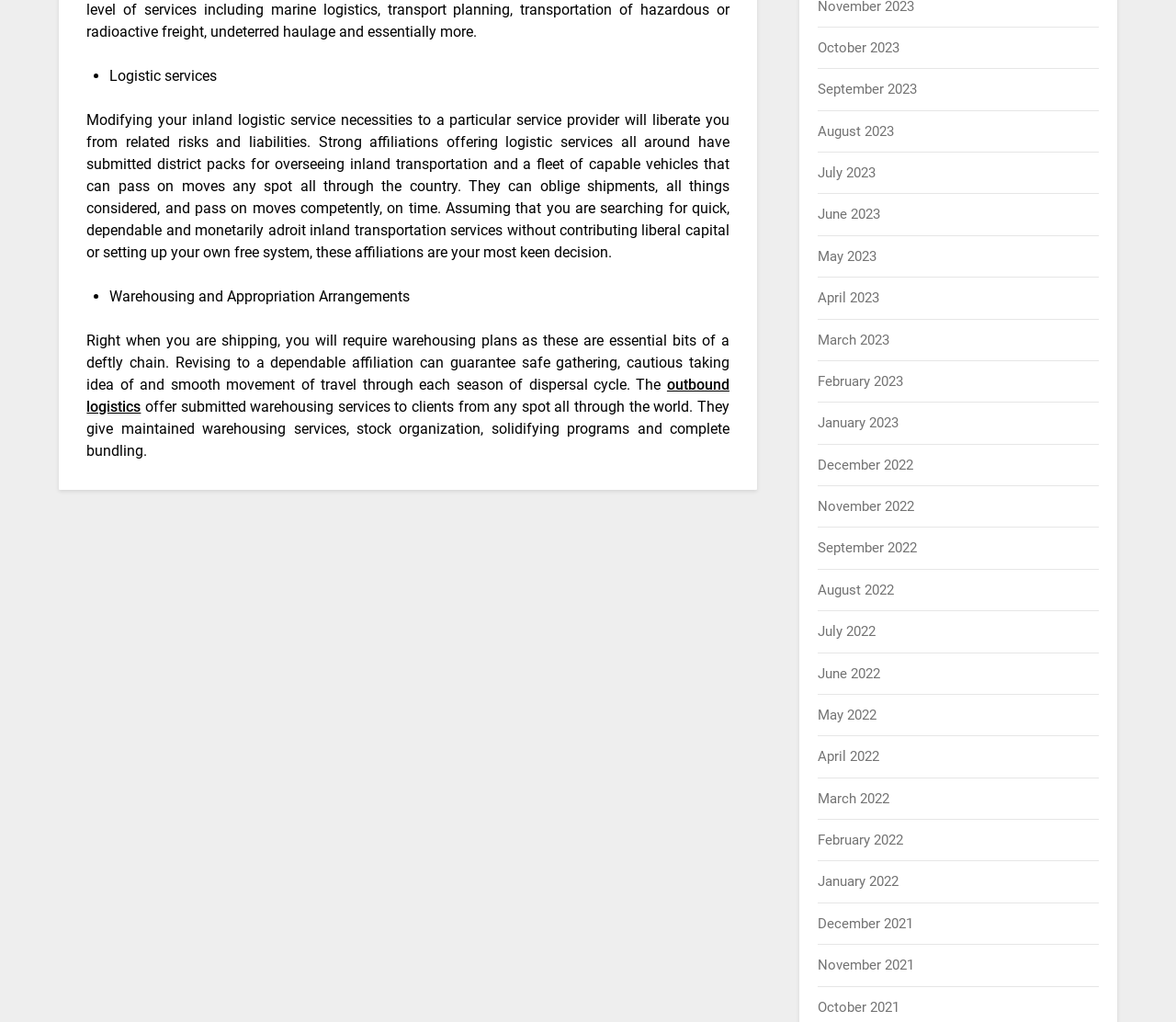Given the element description "April 2022", identify the bounding box of the corresponding UI element.

[0.696, 0.732, 0.748, 0.748]